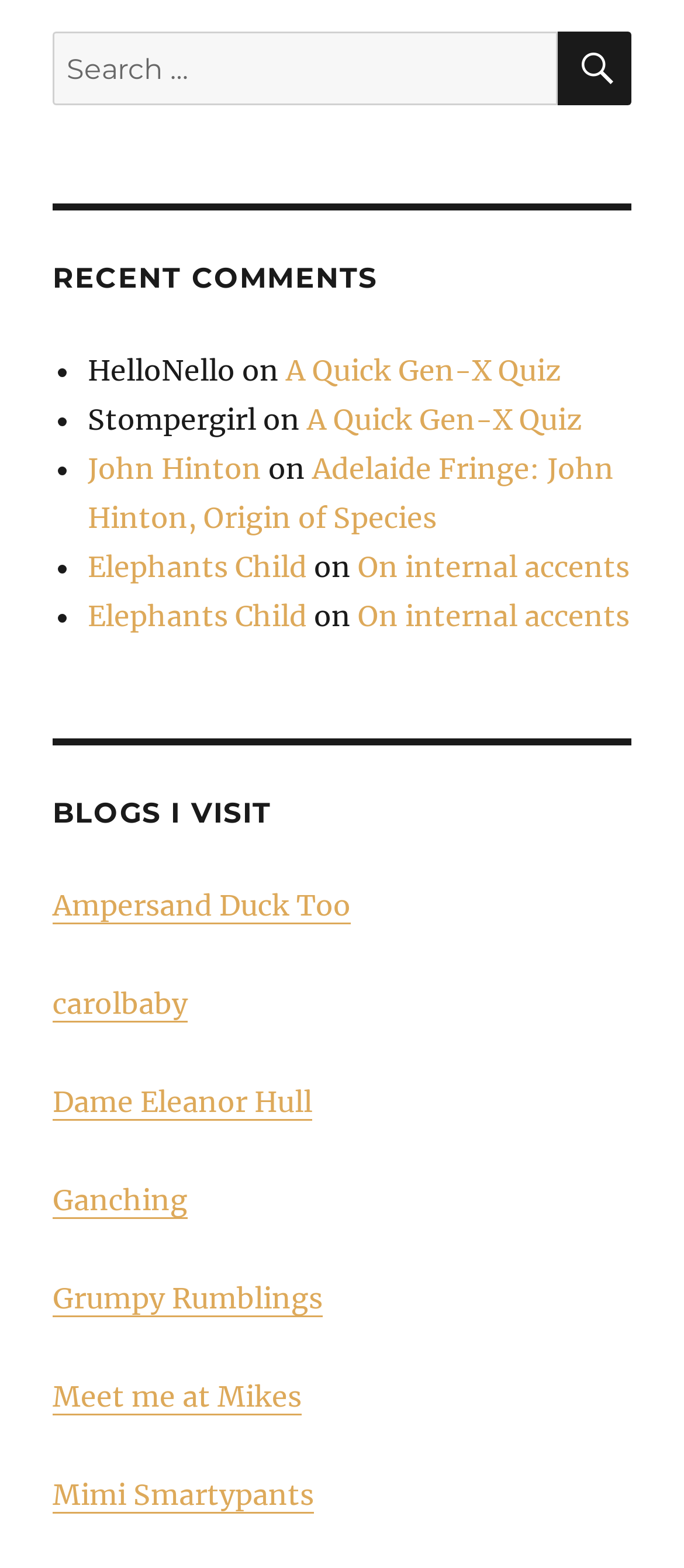Can you provide the bounding box coordinates for the element that should be clicked to implement the instruction: "Pick up magazine"?

None